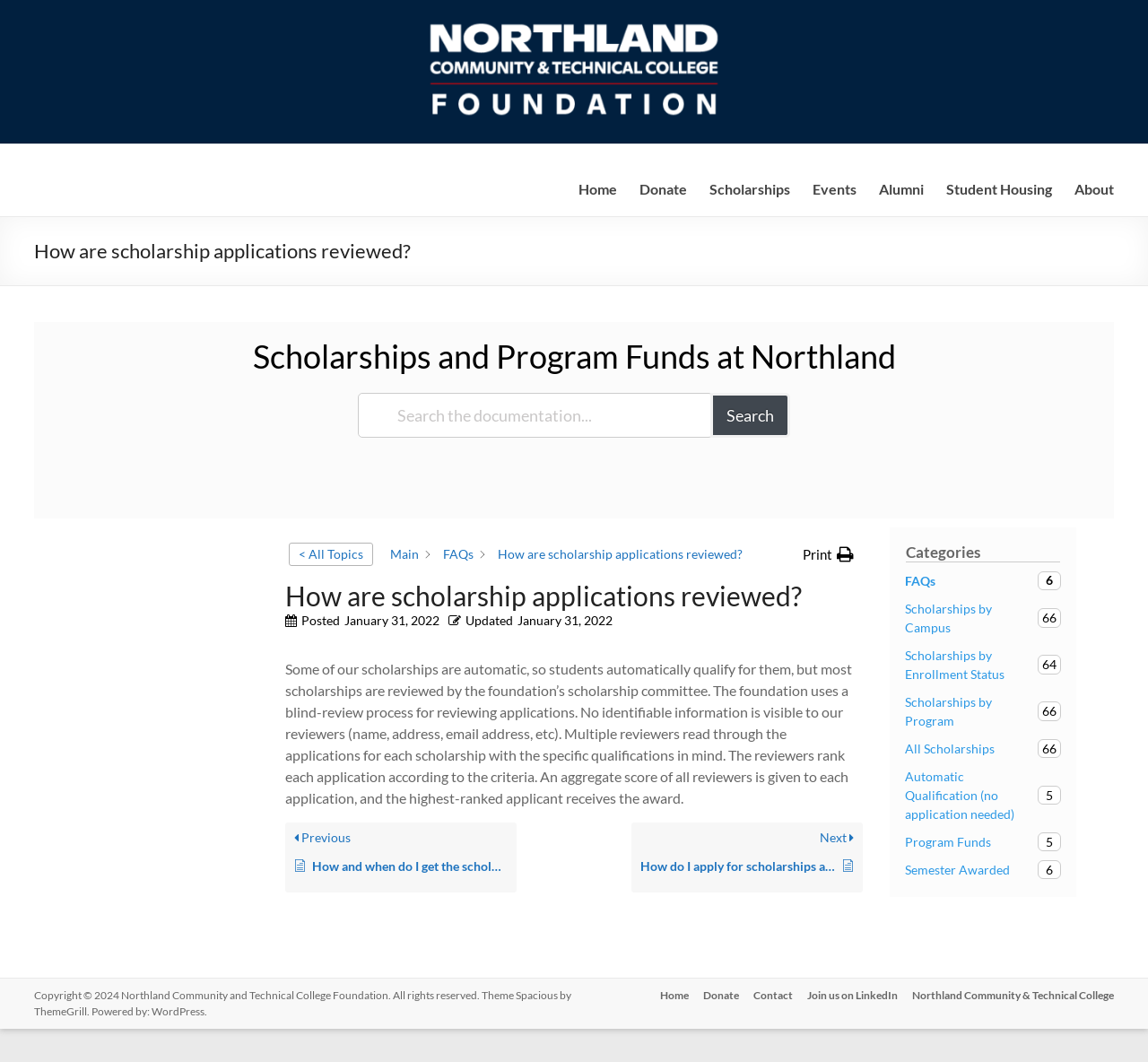What is the theme of the webpage?
Look at the image and answer the question using a single word or phrase.

Spacious